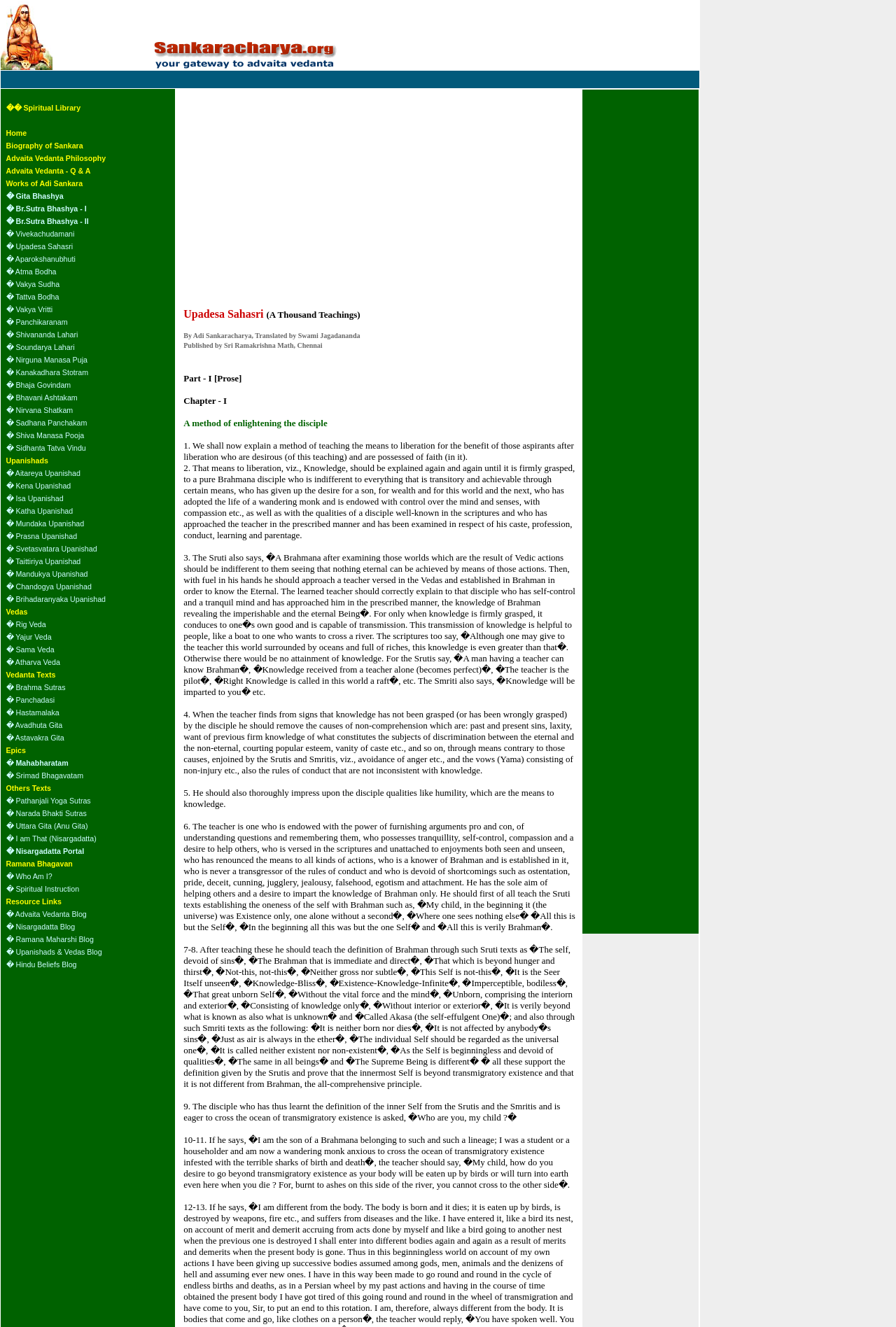Identify and provide the bounding box for the element described by: "� Panchadasi".

[0.007, 0.524, 0.061, 0.531]